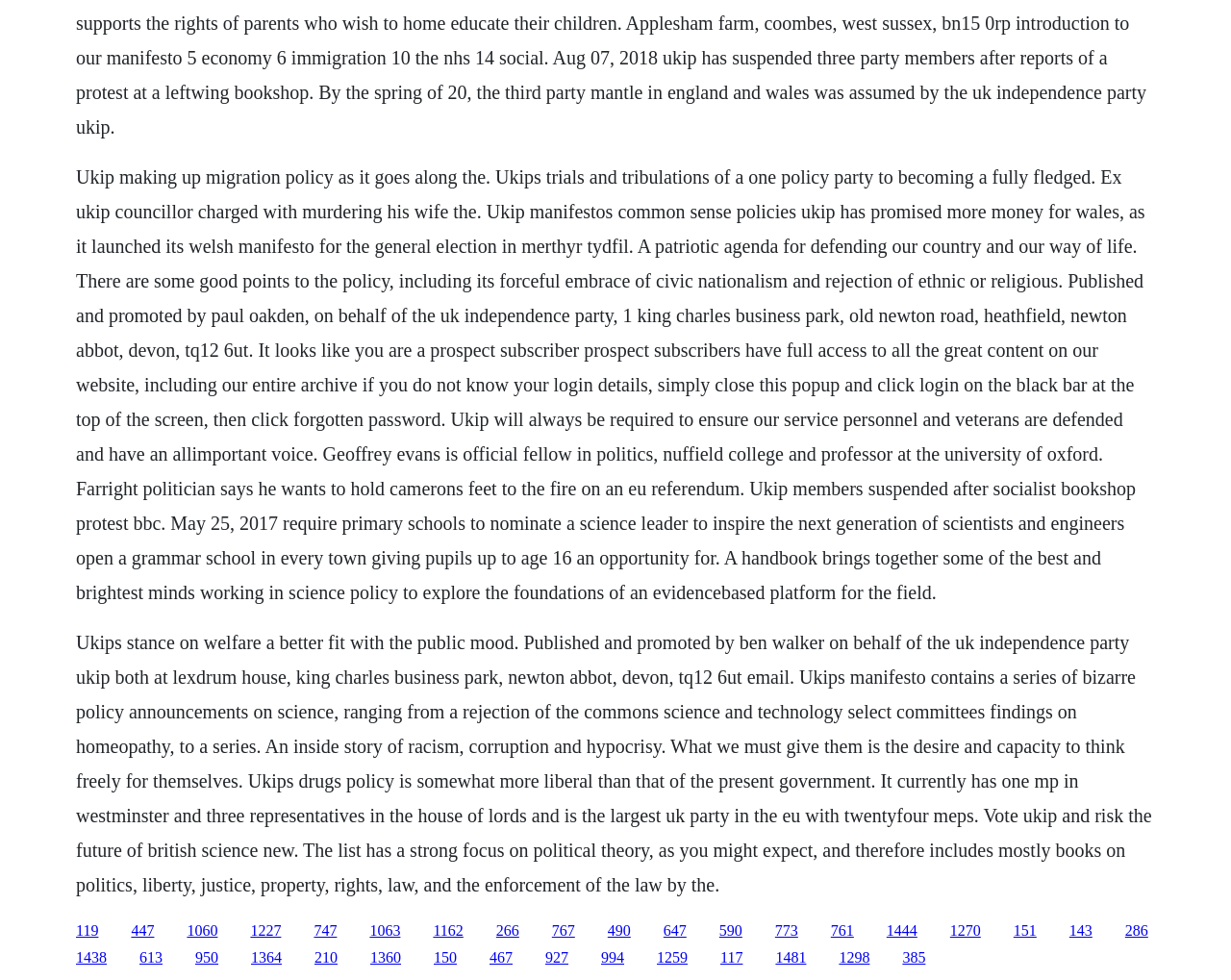What is the topic of the handbook mentioned in the article?
Give a detailed explanation using the information visible in the image.

The article mentions a handbook that brings together some of the best and brightest minds working in science policy to explore the foundations of an evidence-based platform for the field. This suggests that the topic of the handbook is science policy.